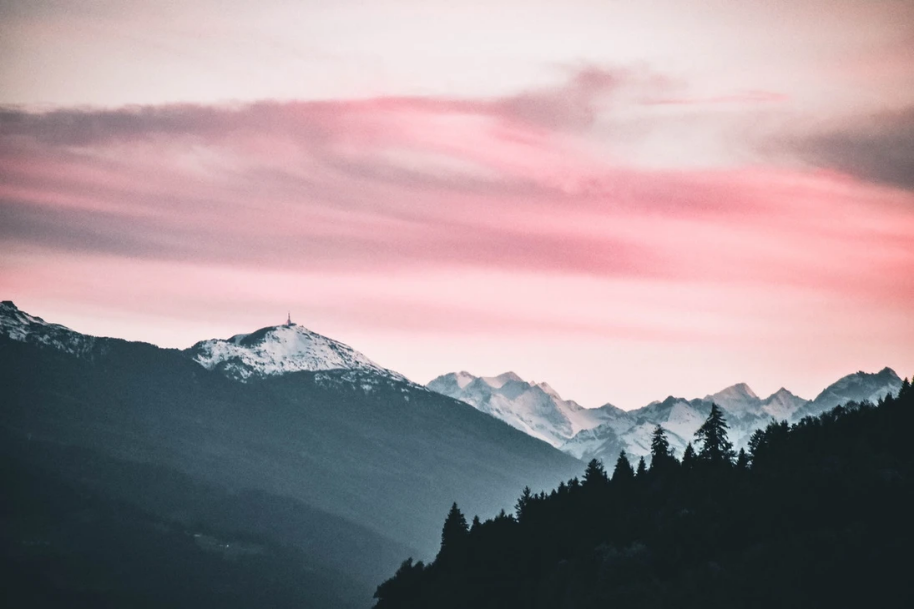Detail every visible element in the image extensively.

The image captures a breathtaking view of a mountainous landscape at dusk, where the sky is painted with soft pink and orange hues blending into a serene twilight. In the foreground, dark silhouettes of pine trees line the base of the mountains, enhancing the dramatic contrast against the fading light. The peaks of the mountains are capped with snow, reflecting the soft colors of the sky. This picturesque scenery evokes a sense of tranquility and connection to nature, inviting contemplation and reflection.